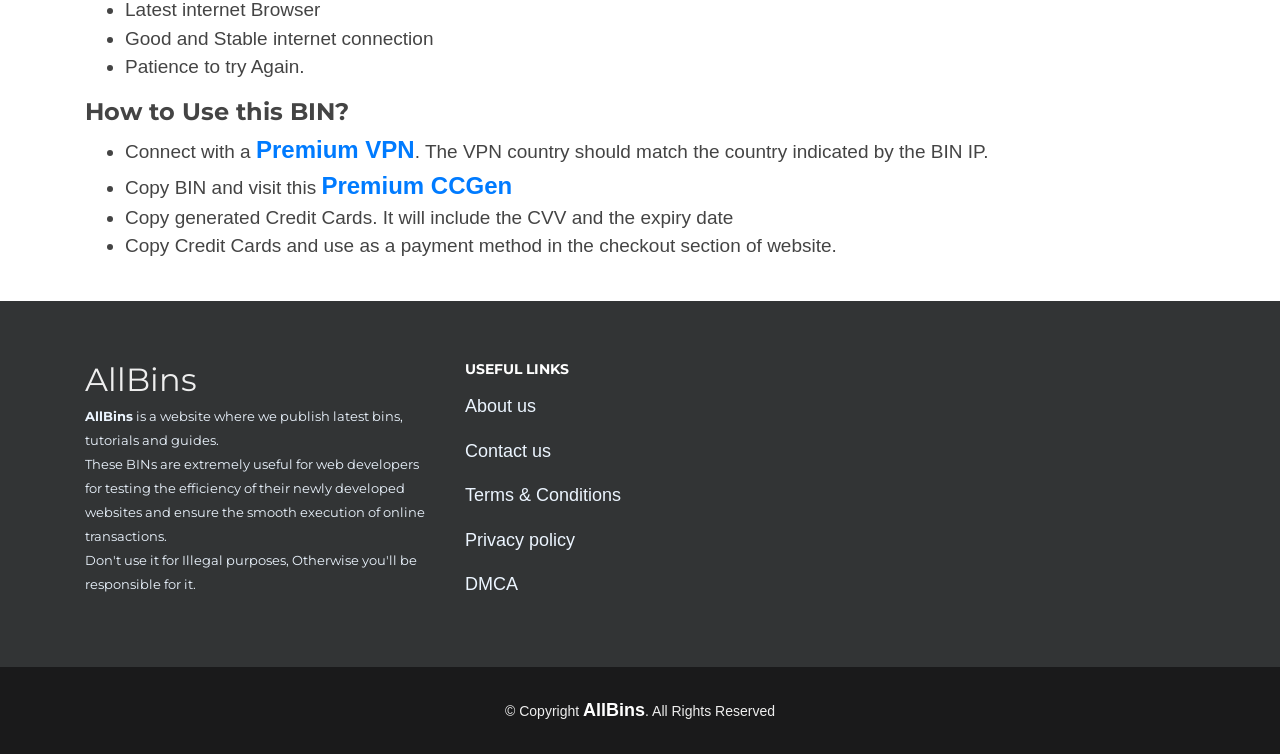Using the description: "About us", determine the UI element's bounding box coordinates. Ensure the coordinates are in the format of four float numbers between 0 and 1, i.e., [left, top, right, bottom].

[0.363, 0.526, 0.419, 0.552]